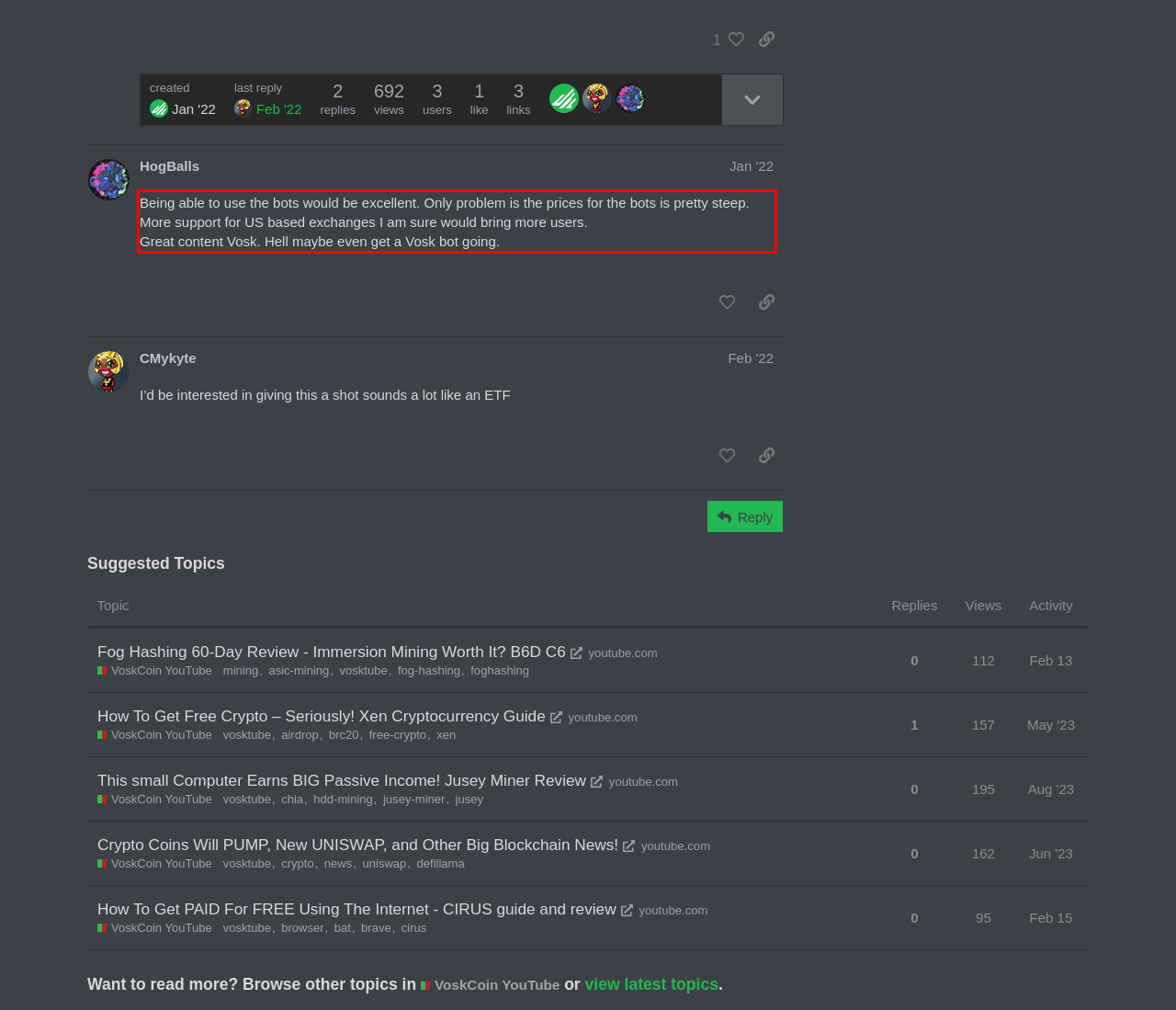You are provided with a webpage screenshot that includes a red rectangle bounding box. Extract the text content from within the bounding box using OCR.

Being able to use the bots would be excellent. Only problem is the prices for the bots is pretty steep. More support for US based exchanges I am sure would bring more users. Great content Vosk. Hell maybe even get a Vosk bot going.